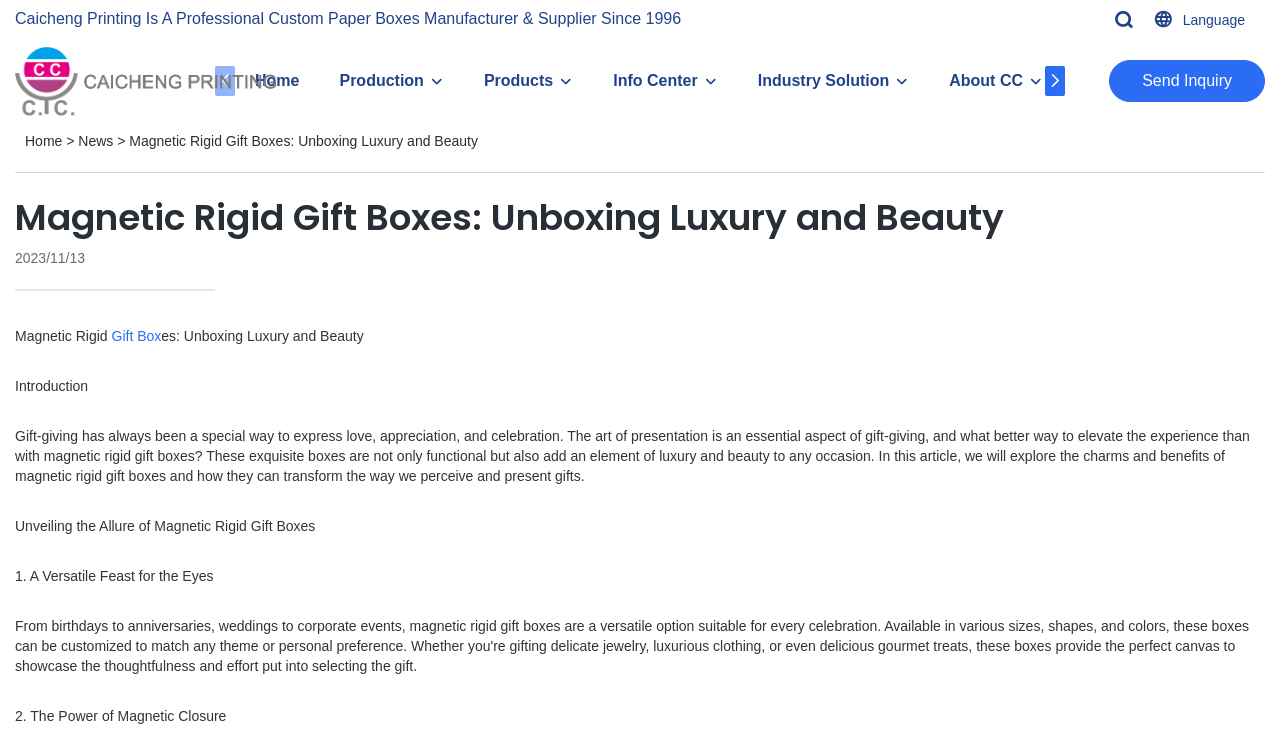Illustrate the webpage's structure and main components comprehensively.

The webpage is about Caicheng Printing, a professional custom paper boxes manufacturer and supplier since 1996. At the top left, there is a logo of Caicheng Printing accompanied by a link to the homepage. To the right of the logo, there are several links to different sections of the website, including Home, Production, Products, Info Center, Industry Solution, About CC, and Contact.

Below the top navigation bar, there is a prominent heading that reads "Magnetic Rigid Gift Boxes: Unboxing Luxury and Beauty". This heading is followed by a date, "2023/11/13", and a link to a related article, "Gift Box". 

The main content of the webpage is an article that discusses the benefits and charms of magnetic rigid gift boxes. The article is divided into sections, including an introduction, "Unveiling the Allure of Magnetic Rigid Gift Boxes", and two subheadings, "1. A Versatile Feast for the Eyes" and "2. The Power of Magnetic Closure". The article text is accompanied by no images, but it provides a detailed description of the advantages of using magnetic rigid gift boxes.

At the top right corner, there is a language selection option and a link to send an inquiry. There are also some navigation links at the top and bottom of the page, including links to the homepage, news, and other related articles.